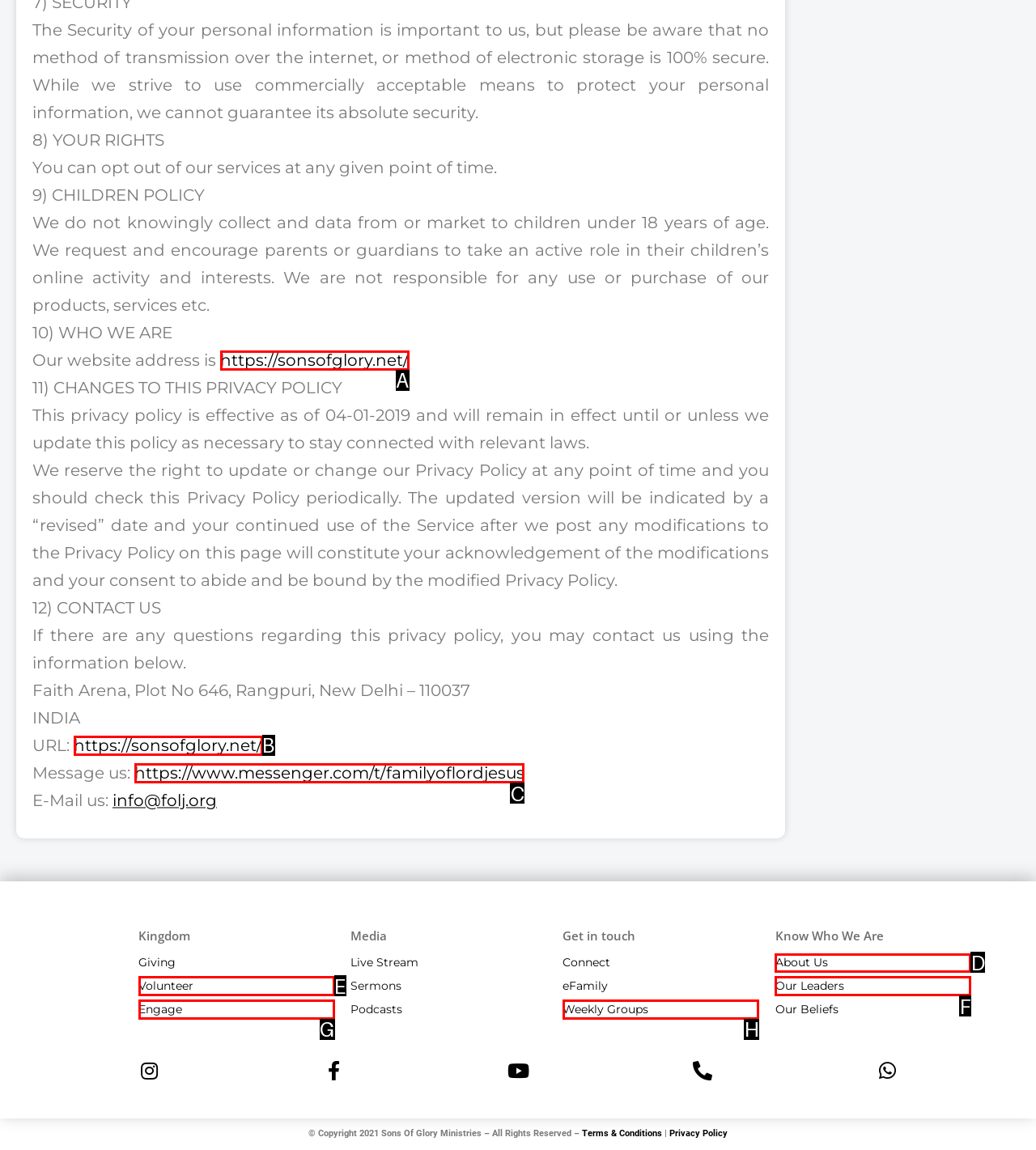Select the correct HTML element to complete the following task: Contact us through messenger
Provide the letter of the choice directly from the given options.

C